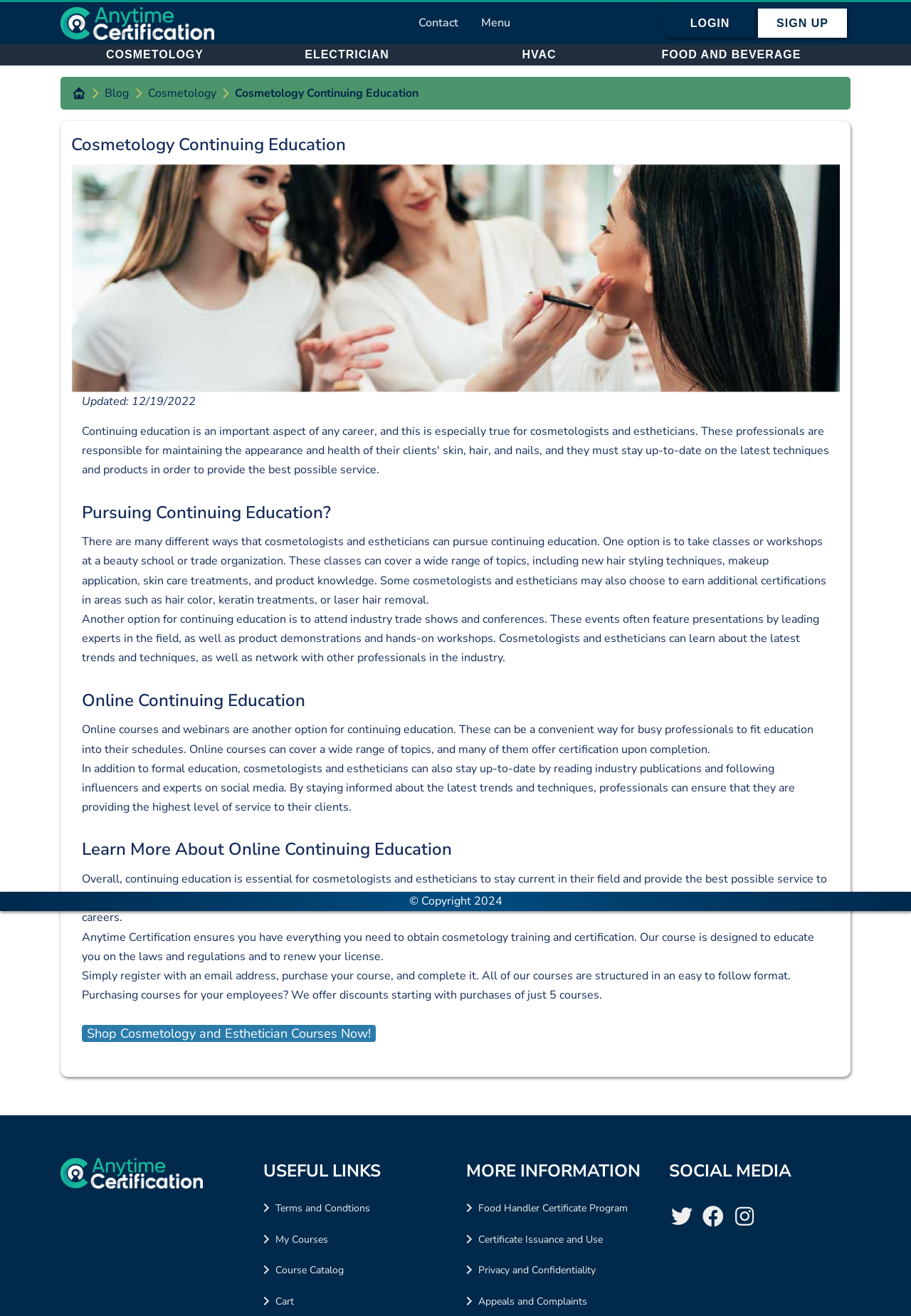Determine the bounding box coordinates of the region to click in order to accomplish the following instruction: "View purchased courses". Provide the coordinates as four float numbers between 0 and 1, specifically [left, top, right, bottom].

[0.263, 0.08, 0.516, 0.122]